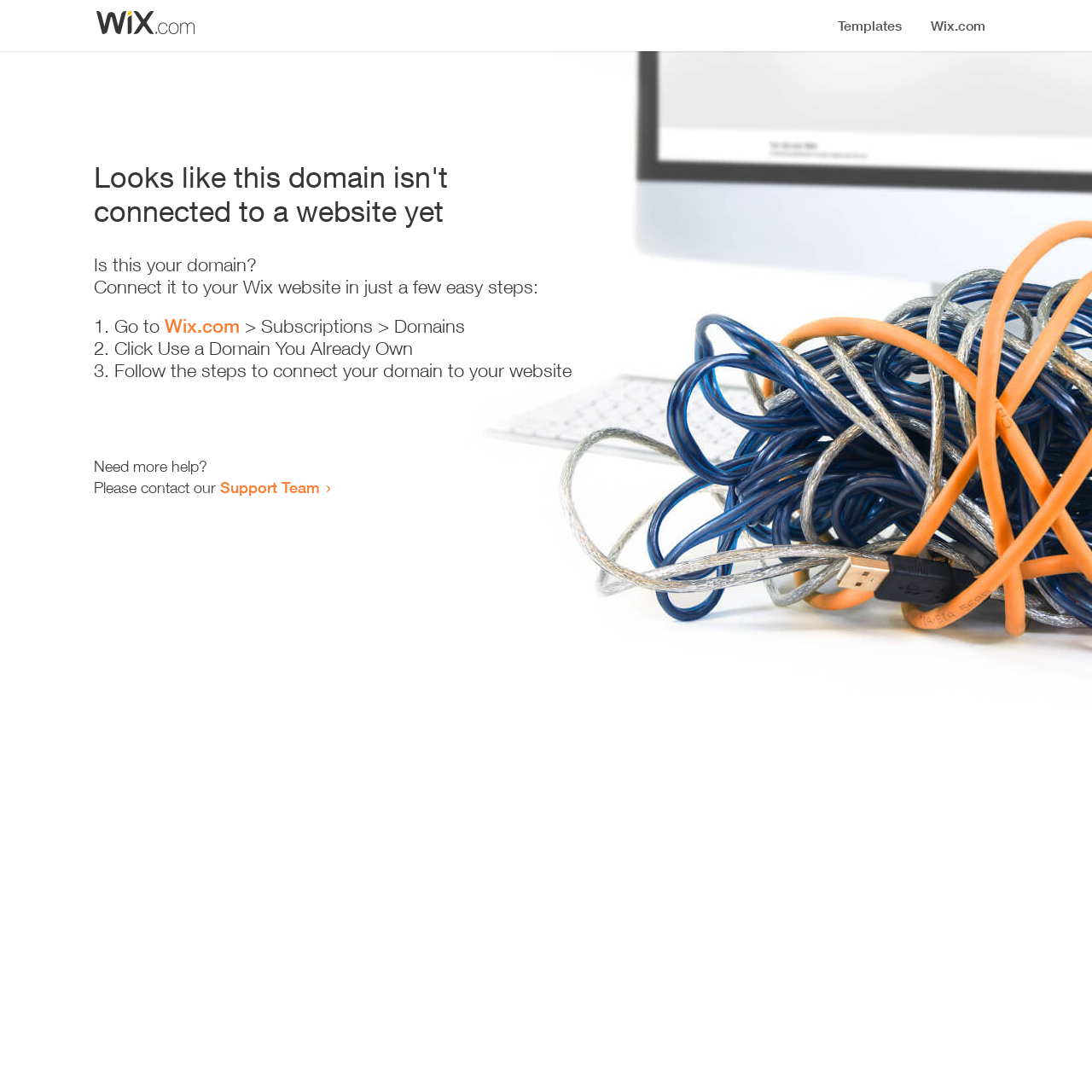Create a detailed narrative of the webpage’s visual and textual elements.

The webpage appears to be an error page, indicating that a domain is not connected to a website yet. At the top, there is a small image, followed by a heading that states the error message. Below the heading, there is a series of instructions to connect the domain to a Wix website. The instructions are presented in a step-by-step format, with each step numbered and accompanied by a brief description. The first step involves going to Wix.com and navigating to the Subscriptions and Domains section. The second step is to click on "Use a Domain You Already Own", and the third step is to follow the instructions to connect the domain to the website. 

At the bottom of the page, there is a section that offers additional help, with a link to contact the Support Team. The overall layout of the page is simple and easy to follow, with clear headings and concise text.